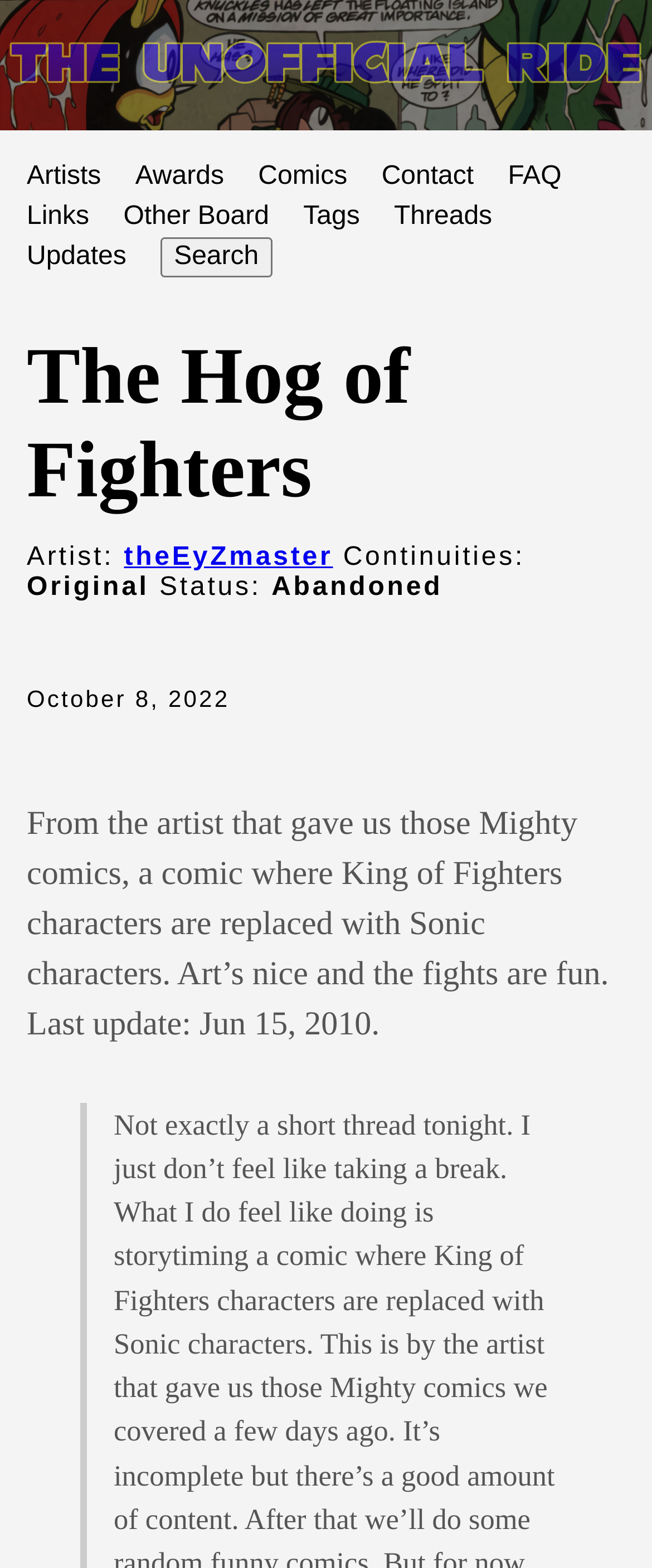How many links are there in the navigation menu?
Provide a one-word or short-phrase answer based on the image.

9